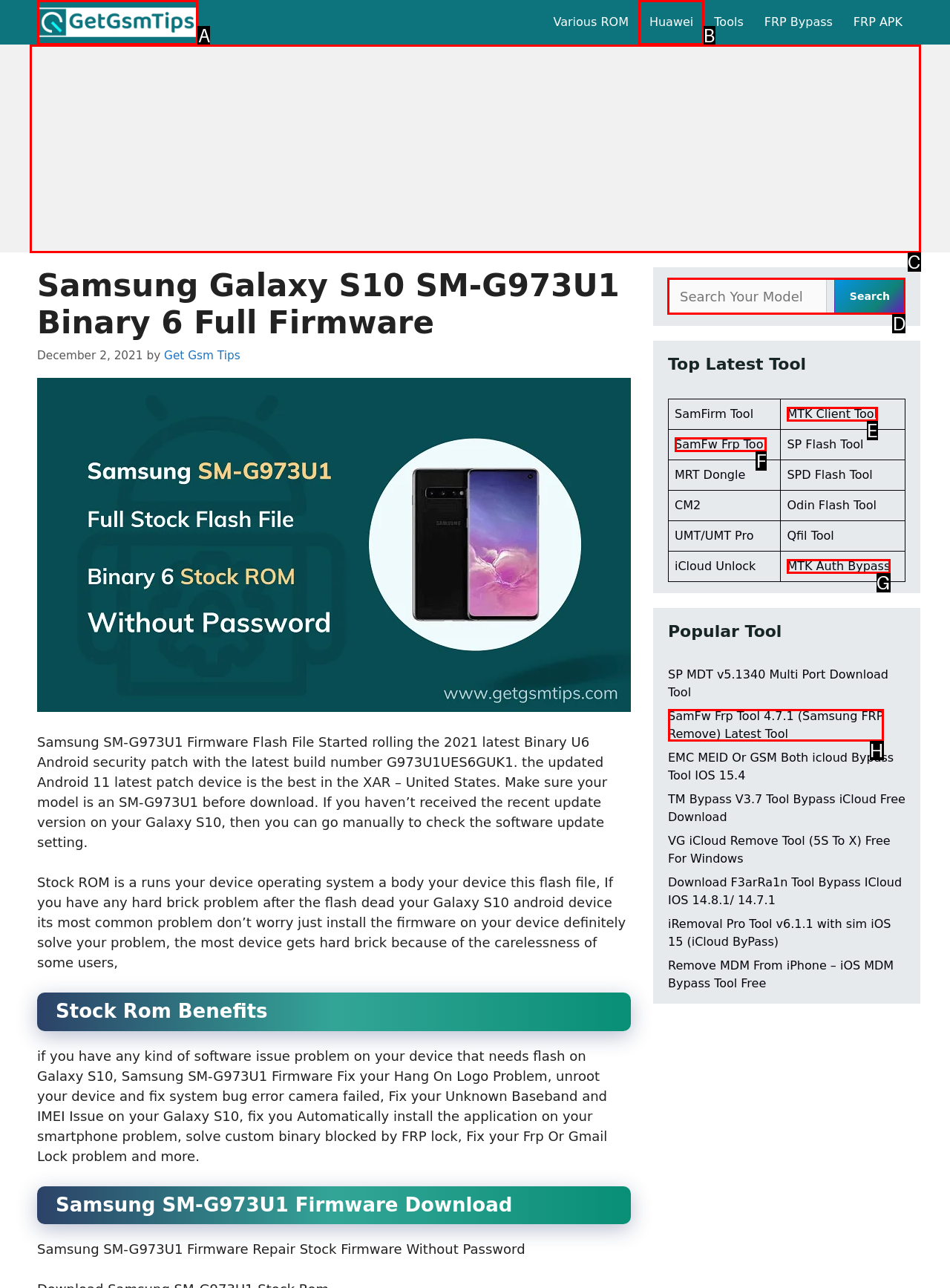Identify the HTML element that should be clicked to accomplish the task: Search for something
Provide the option's letter from the given choices.

D